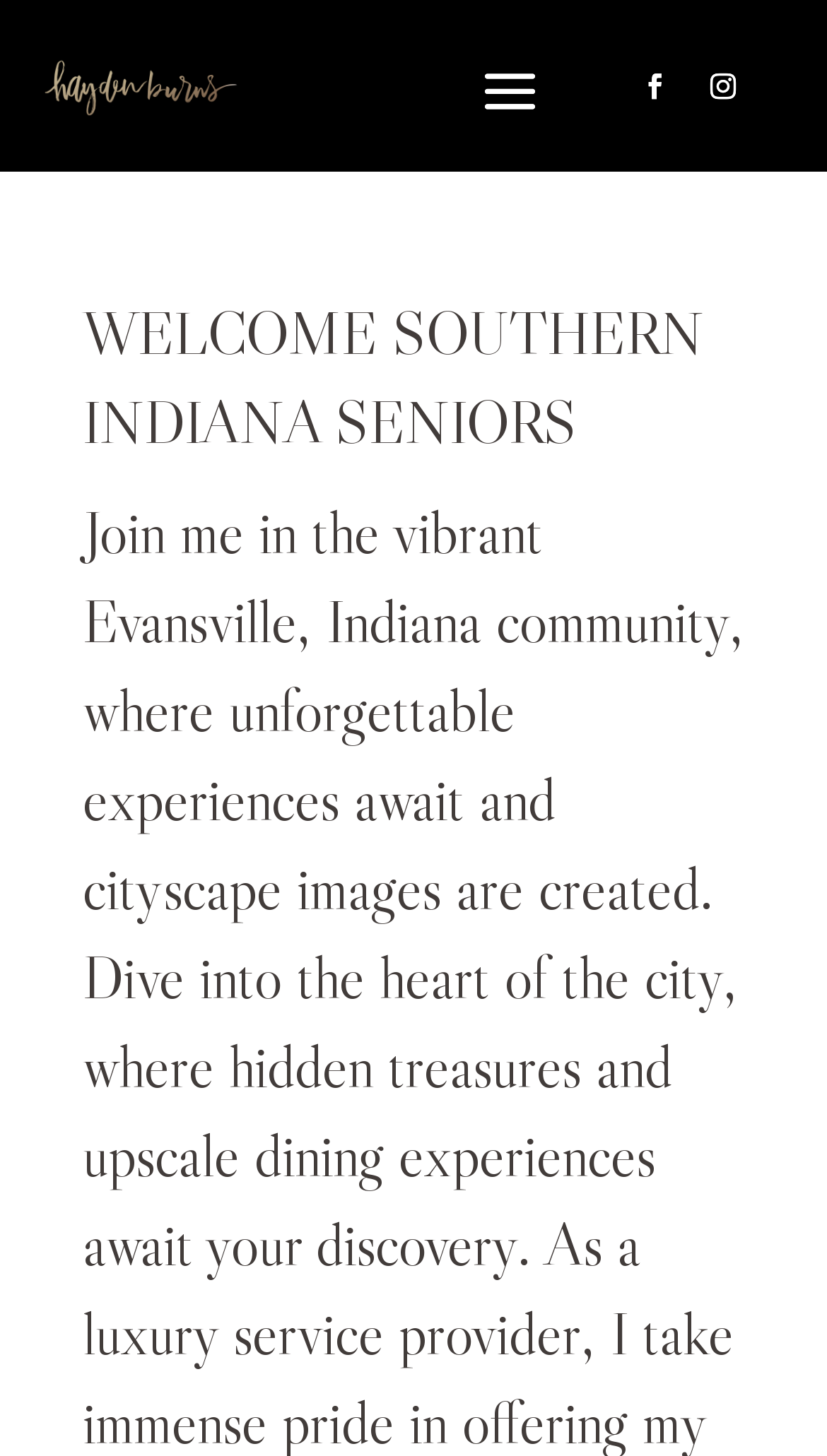Determine and generate the text content of the webpage's headline.

WELCOME SOUTHERN INDIANA SENIORS